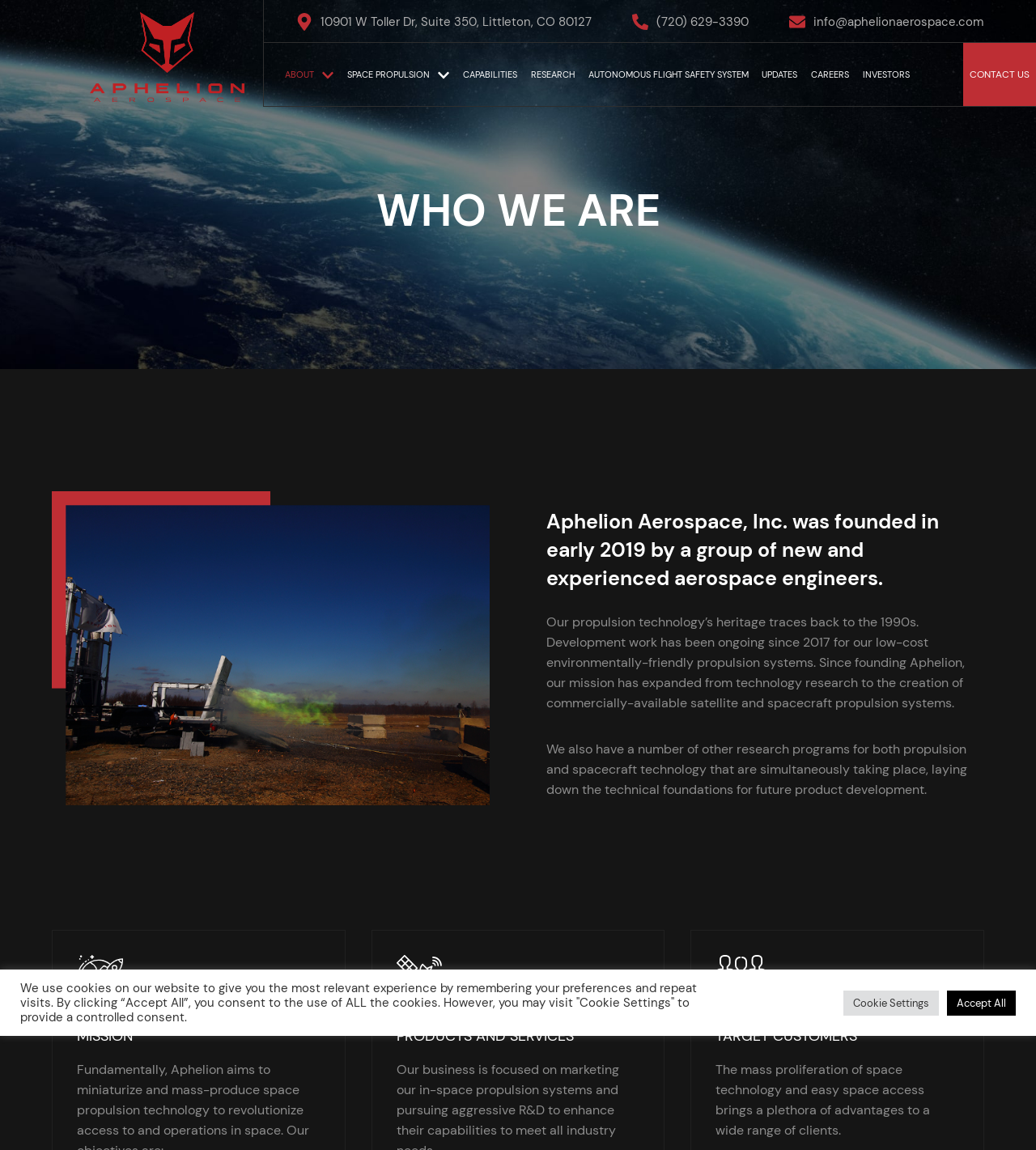What is the purpose of the company's research programs?
Use the image to give a comprehensive and detailed response to the question.

The purpose of the company's research programs can be found in the StaticText element with the text 'We also have a number of other research programs for both propulsion and spacecraft technology that are simultaneously taking place, laying down the technical foundations for future product development.' which is located in the 'WHO WE ARE' section of the webpage.